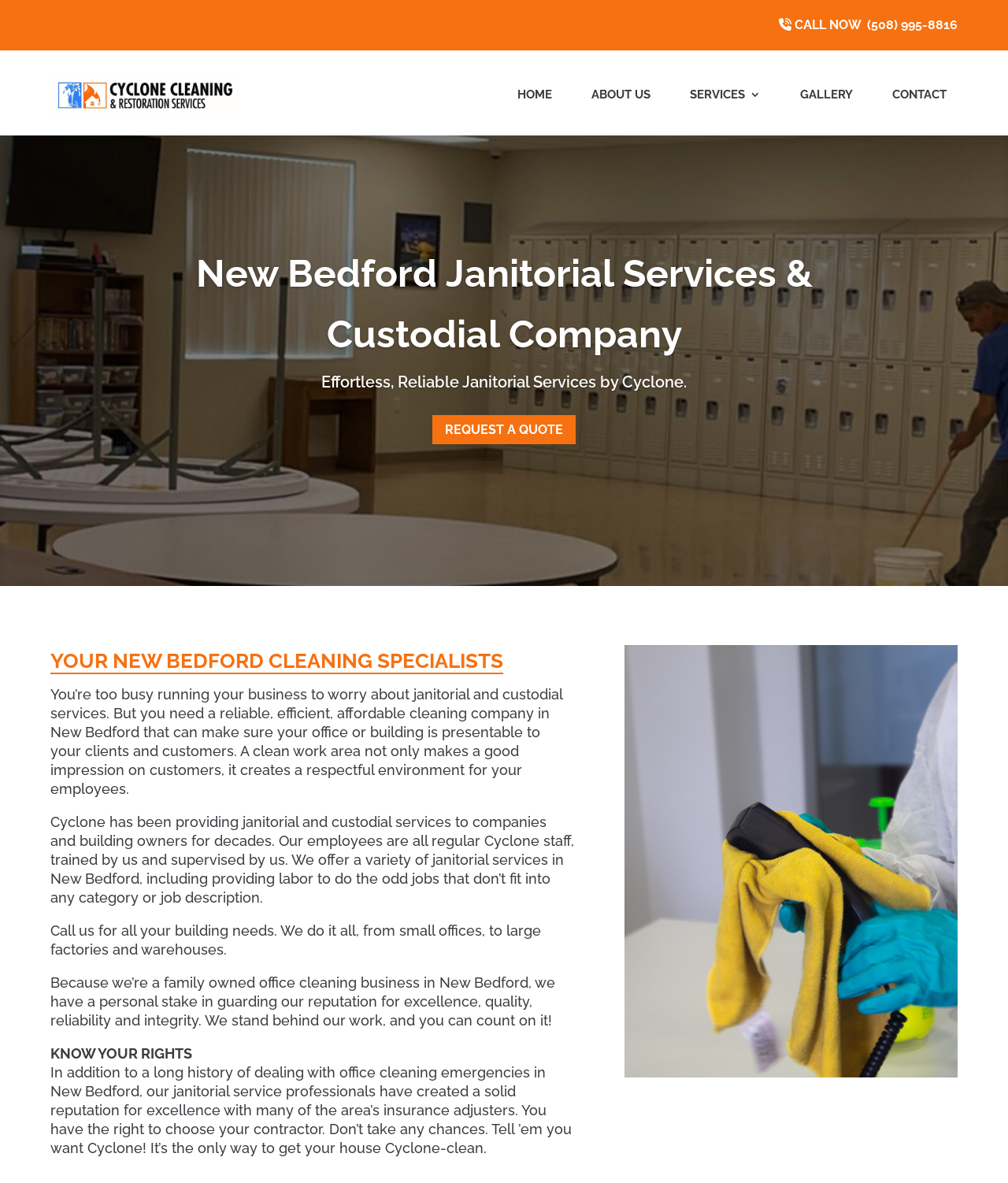Analyze and describe the webpage in a detailed narrative.

This webpage is about Cyclone Cleaning & Restoration, a custodial company based in New Bedford, offering janitorial services for offices. At the top, there is a prominent "CALL NOW" button with a phone number. Below it, there is a navigation menu with links to "HOME", "ABOUT US", "SERVICES 3", "GALLERY", and "CONTACT". 

On the left side, there is a logo image, and next to it, a link to the company's homepage. The main content area is divided into sections. The first section has a heading that reads "New Bedford Janitorial Services & Custodial Company" and a subheading that says "Effortless, Reliable Janitorial Services by Cyclone." There is also a "REQUEST A QUOTE" link in this section.

The next section has a heading that reads "YOUR NEW BEDFORD CLEANING SPECIALISTS" and three paragraphs of text that describe the company's services and benefits. The text explains that Cyclone provides reliable, efficient, and affordable cleaning services for offices and buildings, and that their employees are trained and supervised by the company. The text also mentions that the company offers a variety of janitorial services and has a reputation for excellence, quality, reliability, and integrity.

Below the text, there is an image that takes up most of the width of the page. Finally, there are two more sections of text, one with a heading that reads "KNOW YOUR RIGHTS" and another that describes the company's experience with office cleaning emergencies and their reputation with insurance adjusters.